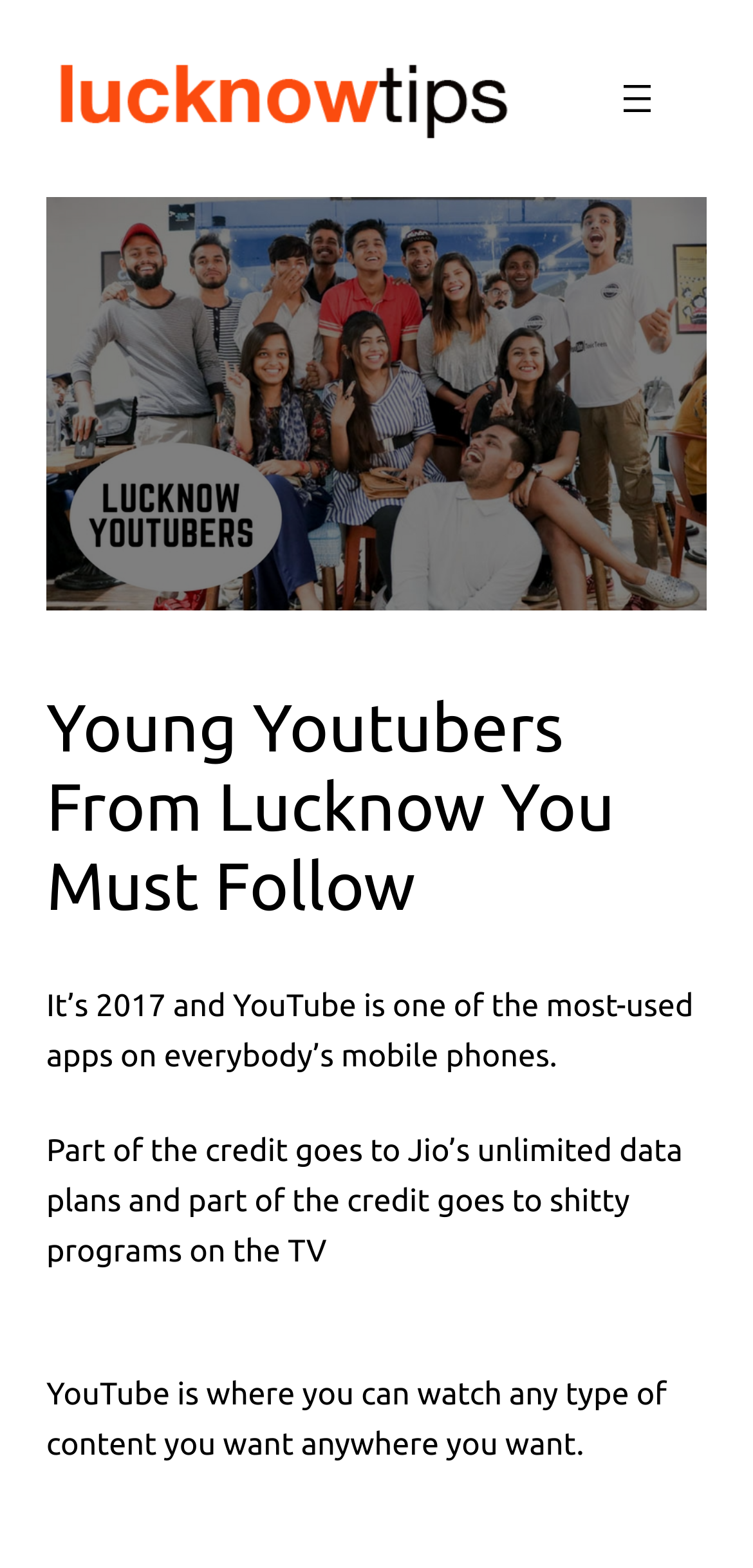Is there an image in the header section?
Look at the screenshot and respond with one word or a short phrase.

Yes